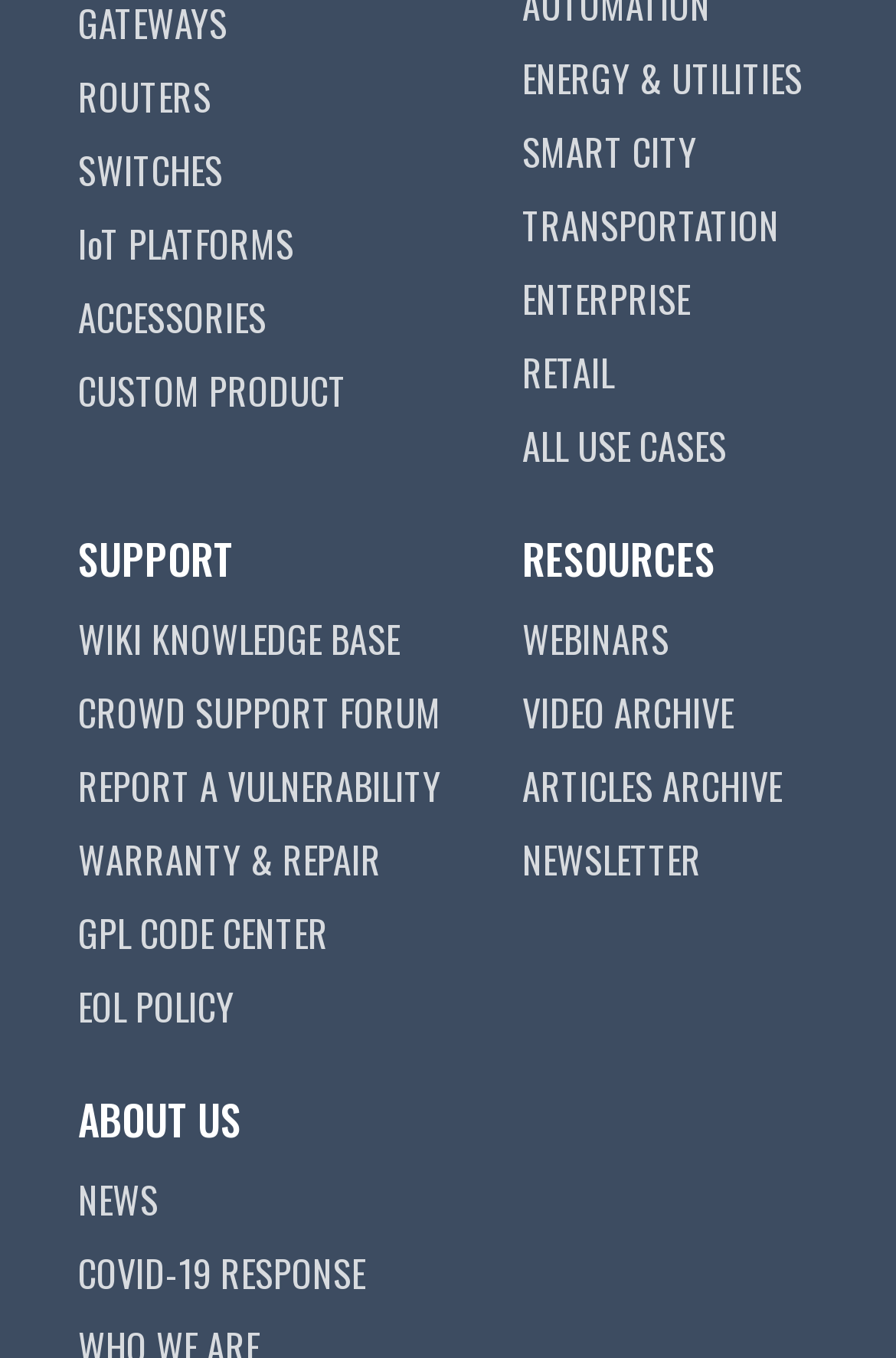What is the last link at the bottom left?
Please give a detailed and elaborate explanation in response to the question.

The last link at the bottom left is 'COVID-19 RESPONSE' which is located at the bottom left of the webpage with a bounding box coordinate of [0.087, 0.918, 0.407, 0.958].